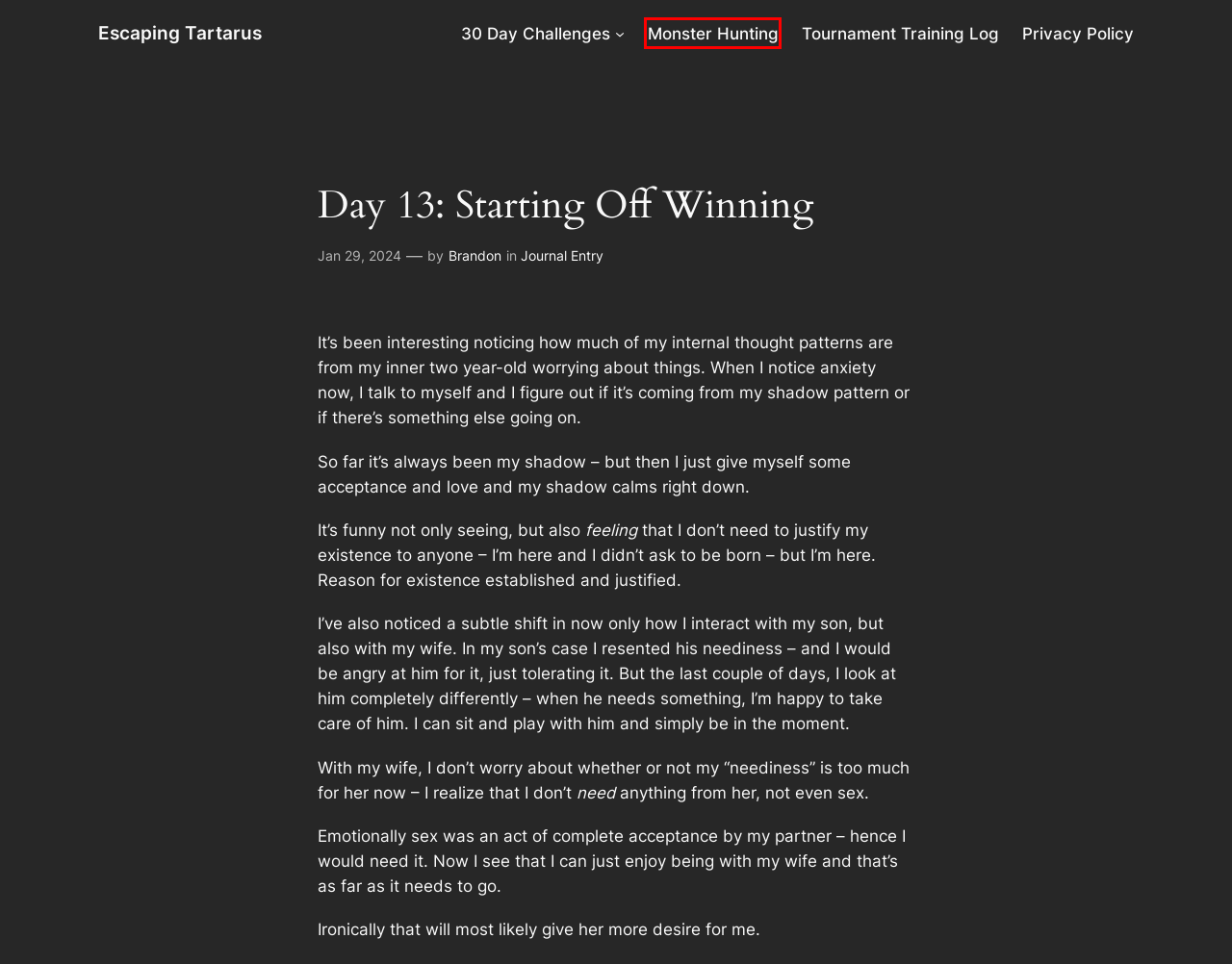Given a screenshot of a webpage with a red bounding box highlighting a UI element, choose the description that best corresponds to the new webpage after clicking the element within the red bounding box. Here are your options:
A. Monster Hunting – Escaping Tartarus
B. Tournament Training Log – Escaping Tartarus
C. 30 Day Challenges – Escaping Tartarus
D. Brandon – Escaping Tartarus
E. Privacy Policy – Escaping Tartarus
F. Journal Entry – Escaping Tartarus
G. Escaping Tartarus – Unleash Your Inner Titan!
H. Philosophy – Escaping Tartarus

A